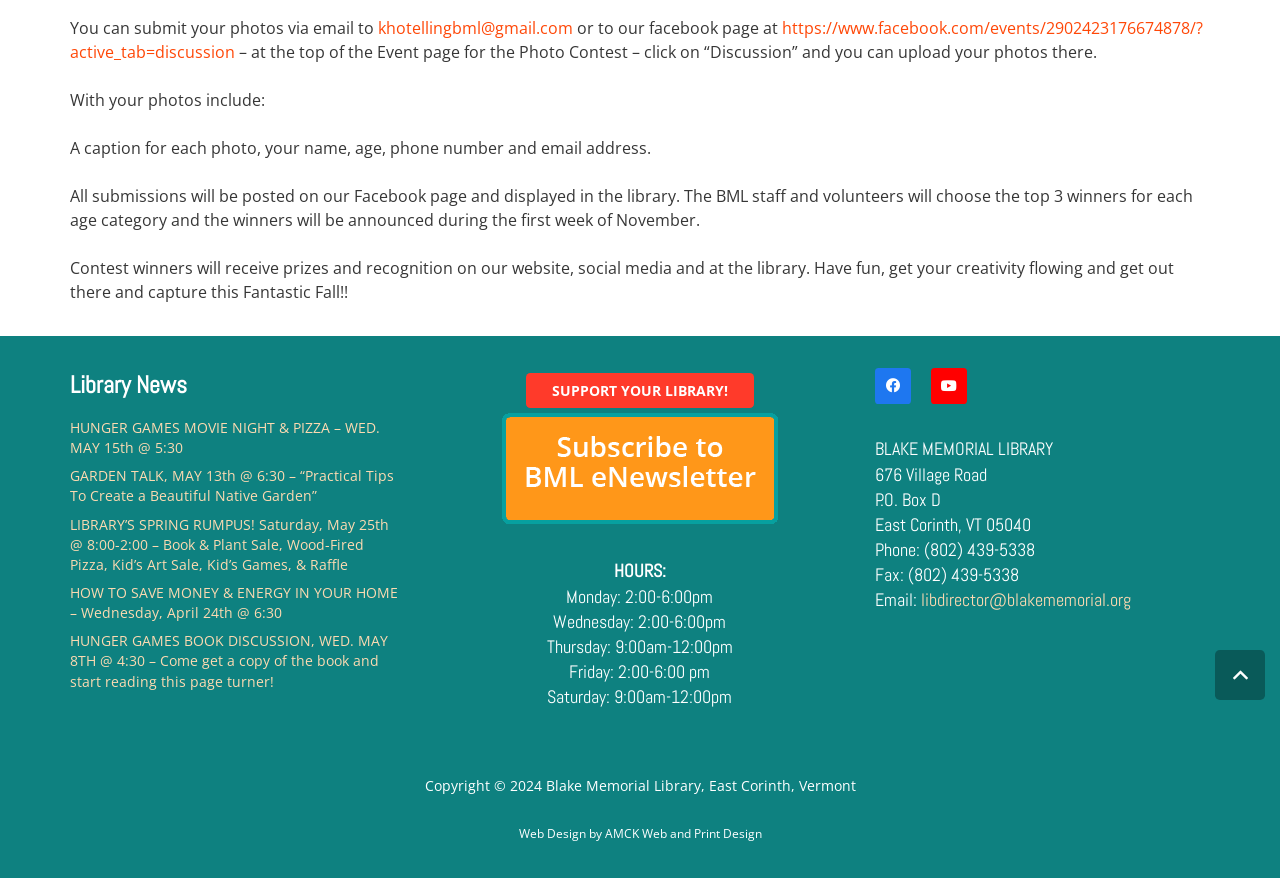Given the element description aria-label="YouTube" title="YouTube", identify the bounding box coordinates for the UI element on the webpage screenshot. The format should be (top-left x, top-left y, bottom-right x, bottom-right y), with values between 0 and 1.

[0.728, 0.419, 0.756, 0.46]